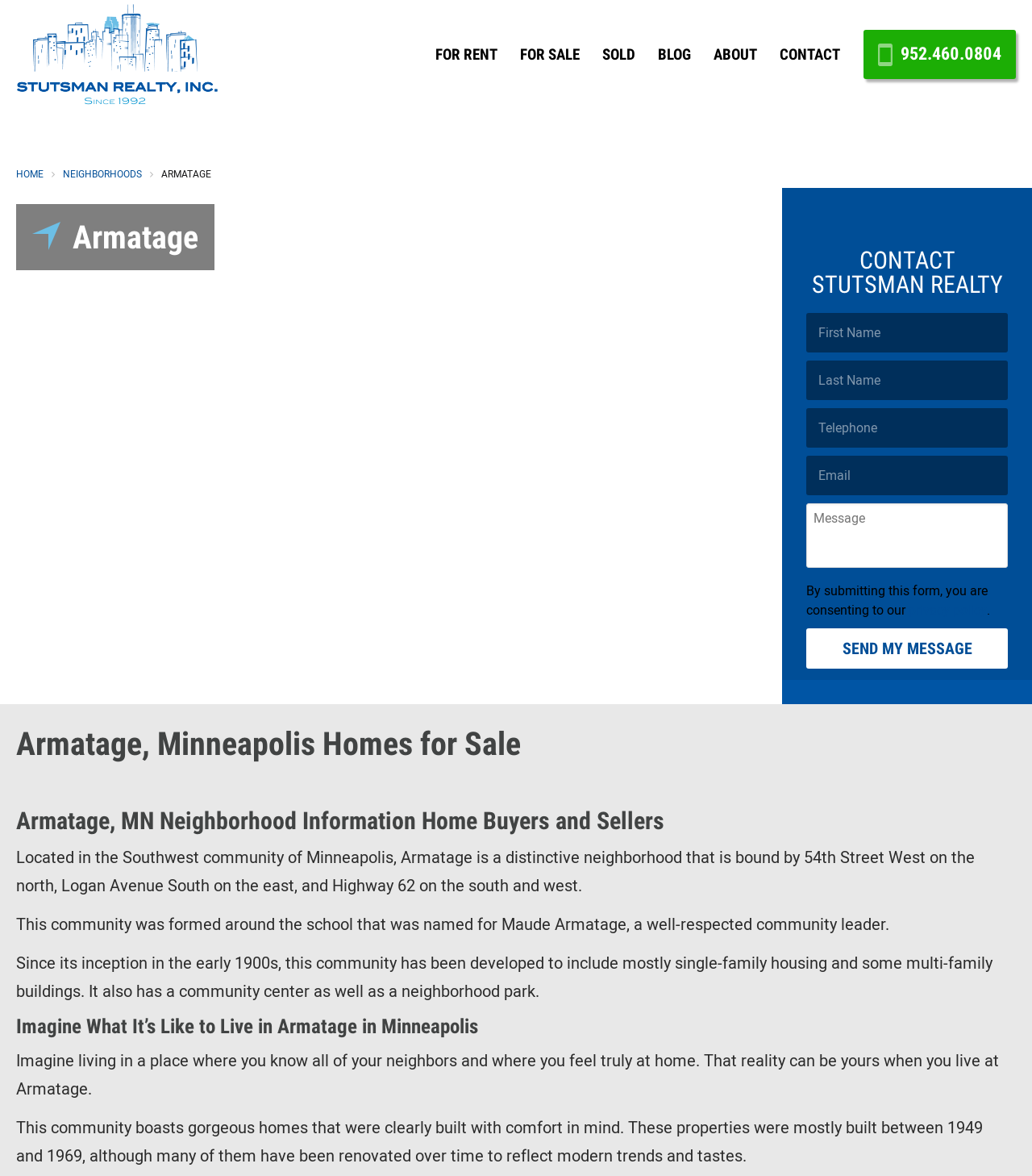Please identify the bounding box coordinates of the element's region that I should click in order to complete the following instruction: "Click on the 'CONTACT' link". The bounding box coordinates consist of four float numbers between 0 and 1, i.e., [left, top, right, bottom].

[0.755, 0.0, 0.814, 0.093]